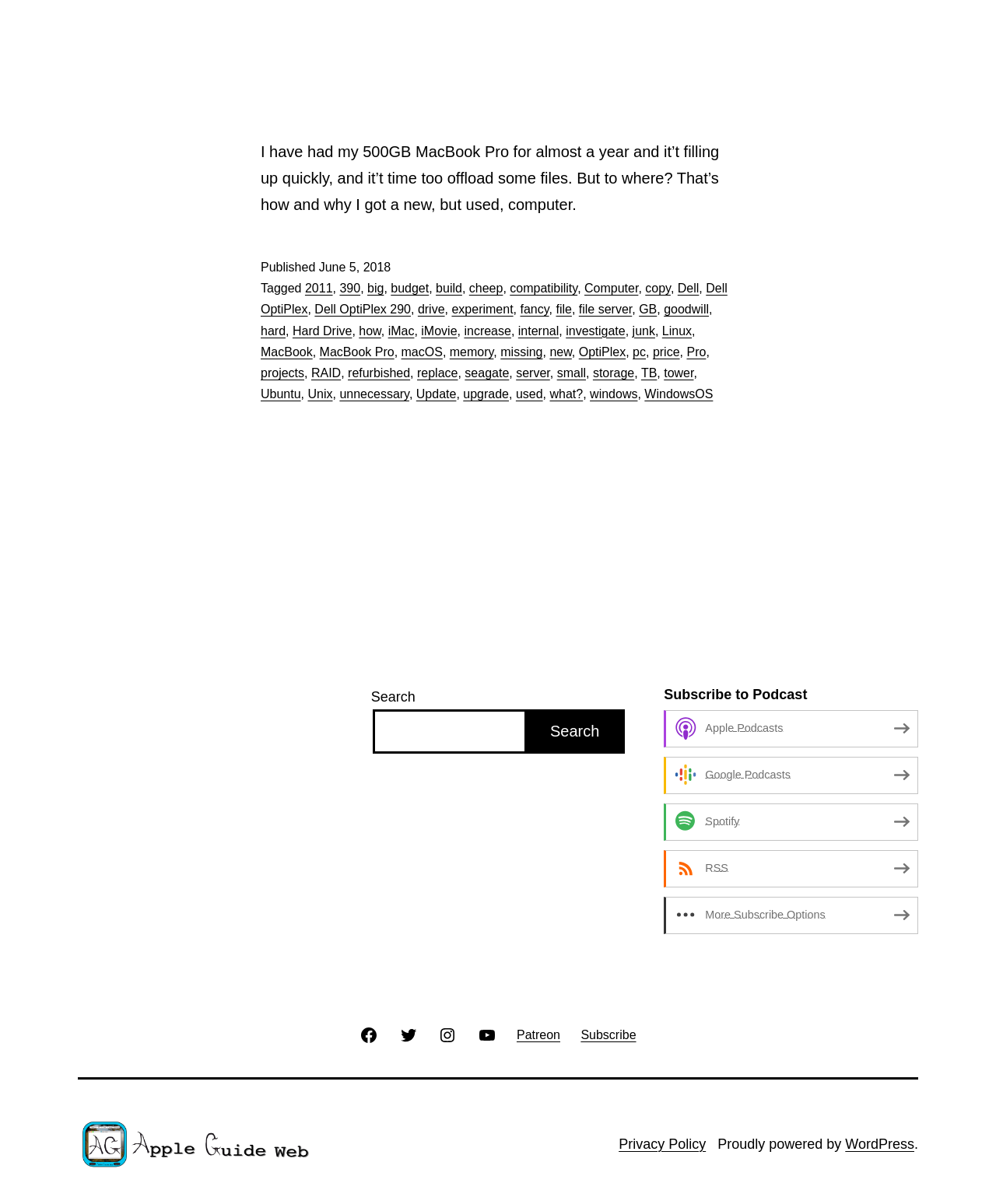Based on the provided description, "Google Podcasts", find the bounding box of the corresponding UI element in the screenshot.

[0.667, 0.628, 0.922, 0.659]